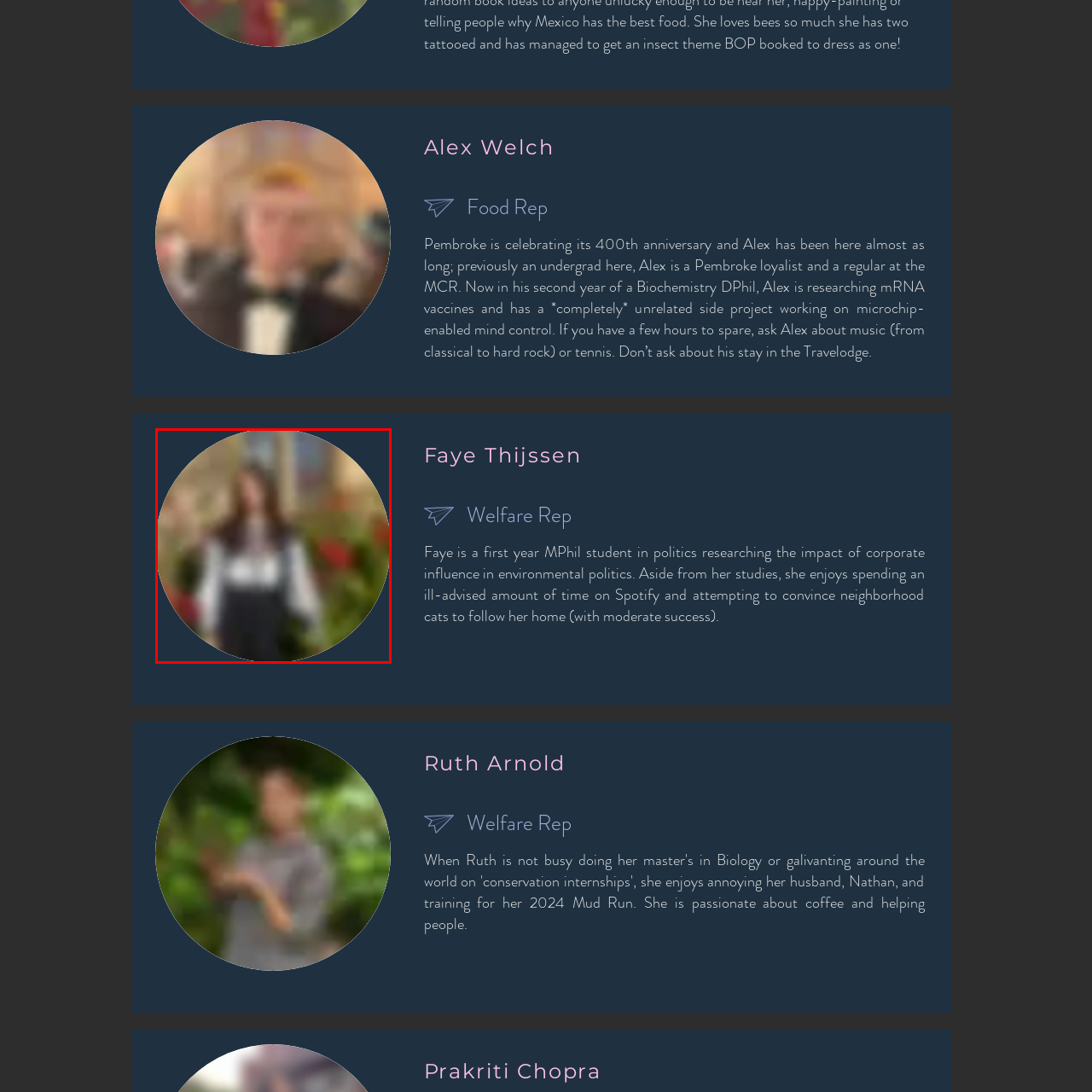Observe the image within the red boundary, What is Faye's hobby besides academics? Respond with a one-word or short phrase answer.

Music